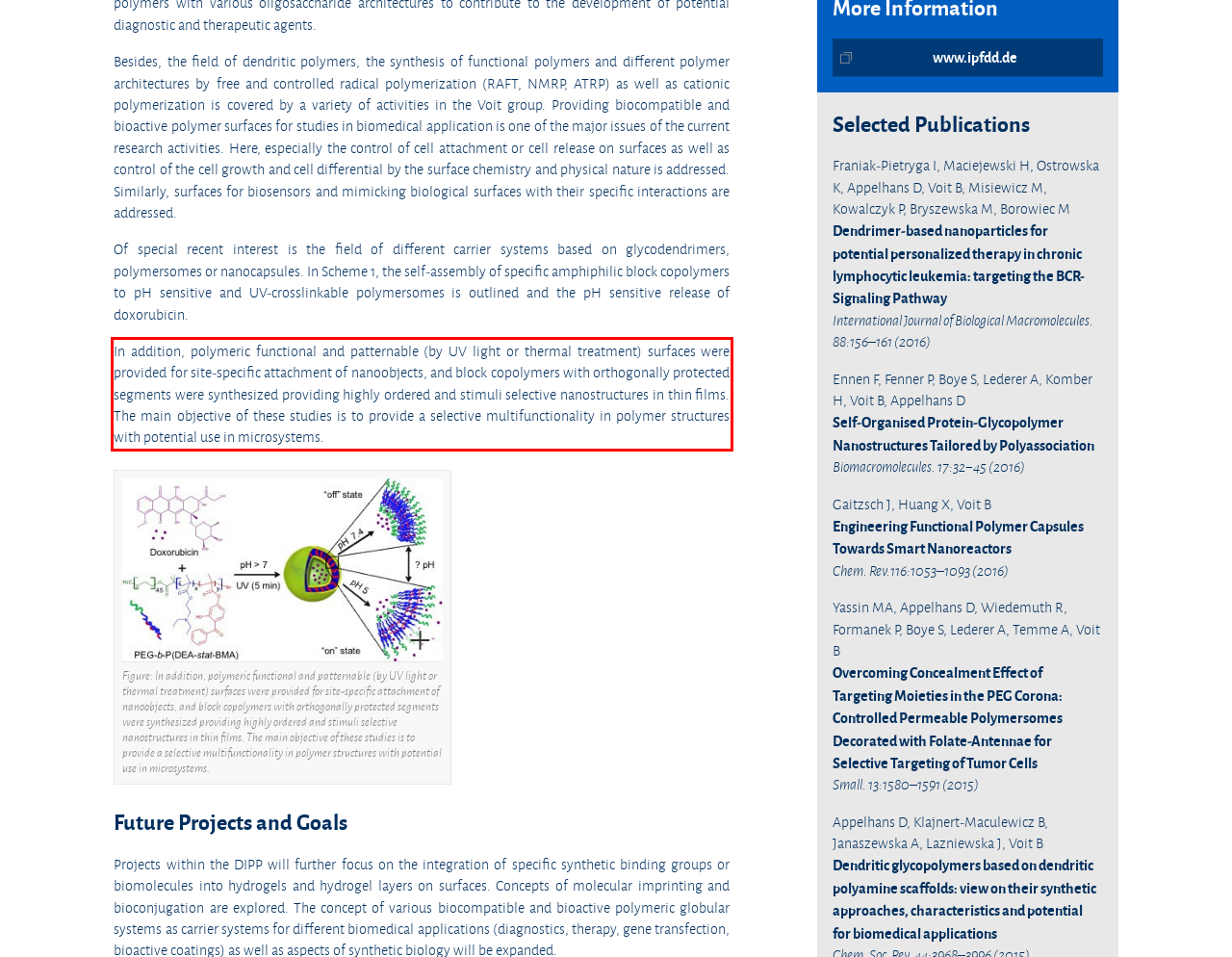The screenshot you have been given contains a UI element surrounded by a red rectangle. Use OCR to read and extract the text inside this red rectangle.

In addition, polymeric functional and patternable (by UV light or thermal treatment) surfaces were provided for site-specific attachment of nanoobjects, and block copolymers with orthogonally protected segments were synthesized providing highly ordered and stimuli selective nanostructures in thin films. The main objective of these studies is to provide a selective multifunctionality in polymer structures with potential use in microsystems.